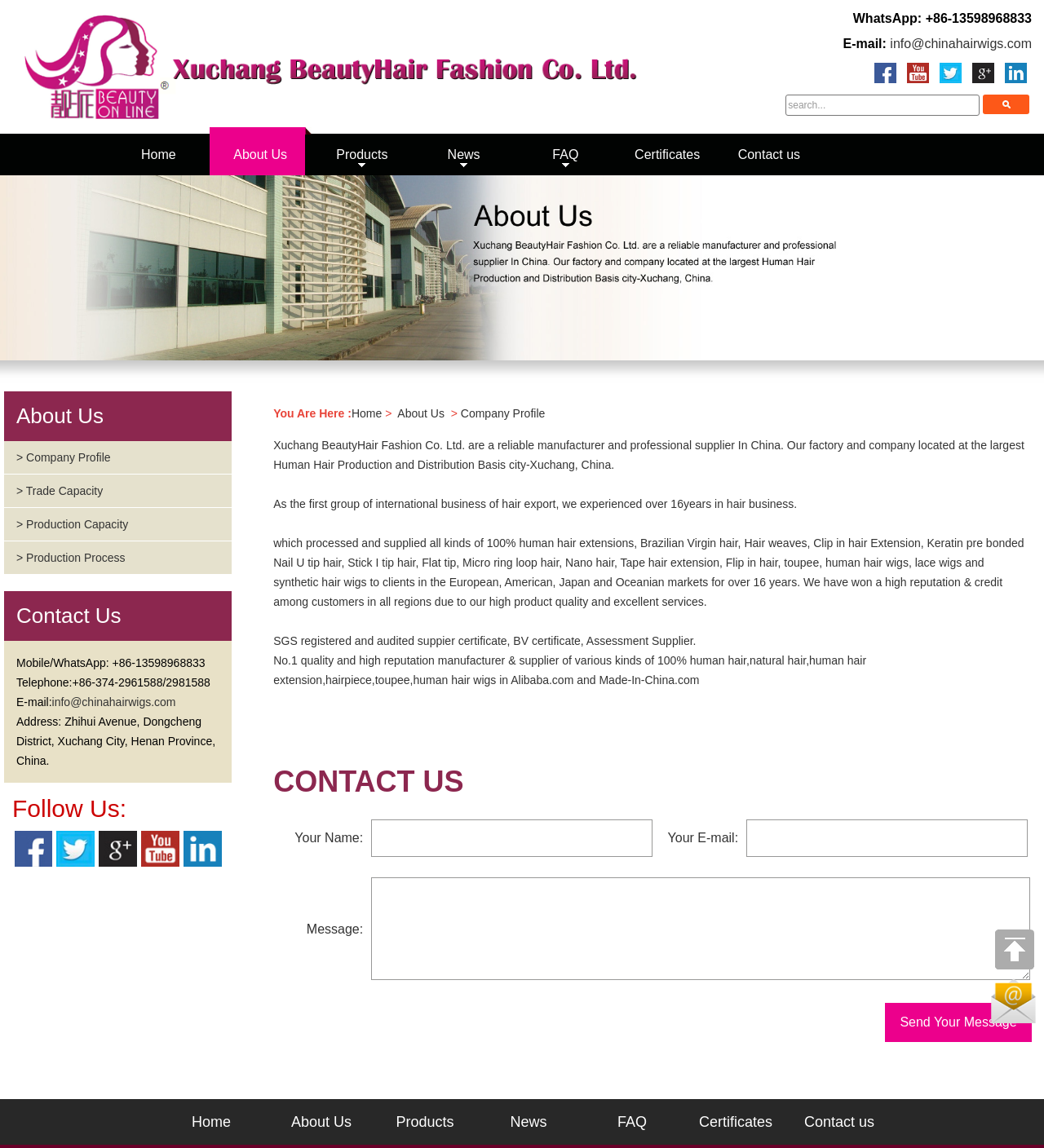Respond to the question below with a single word or phrase: What social media platforms does the company have?

Facebook, Twitter, YouTube, Google, LinkedIn